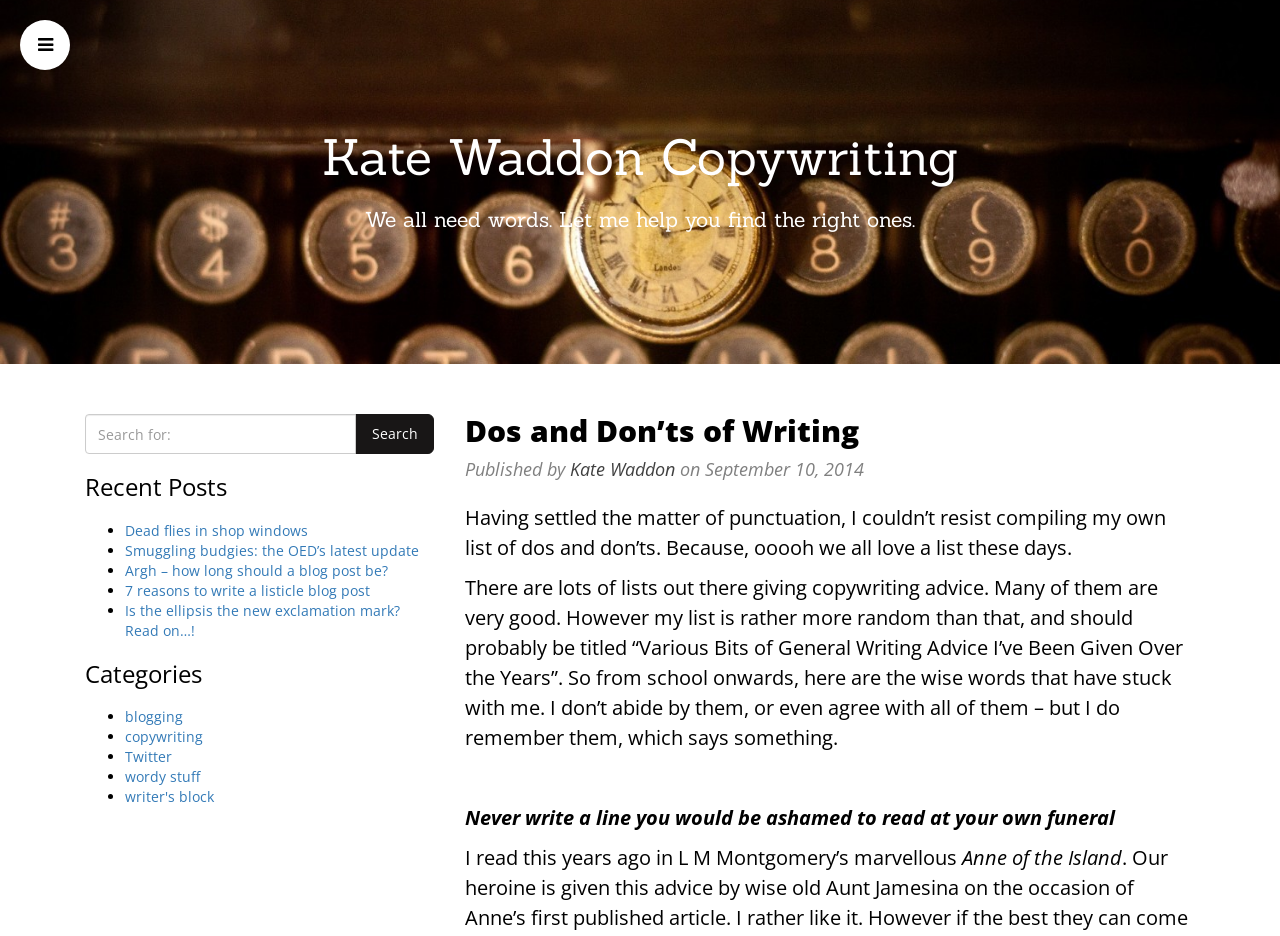Please specify the bounding box coordinates in the format (top-left x, top-left y, bottom-right x, bottom-right y), with values ranging from 0 to 1. Identify the bounding box for the UI component described as follows: value="Search"

[0.277, 0.443, 0.339, 0.485]